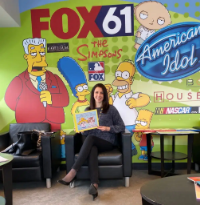What is the logo featured prominently in the background mural?
Answer with a single word or phrase by referring to the visual content.

FOX61